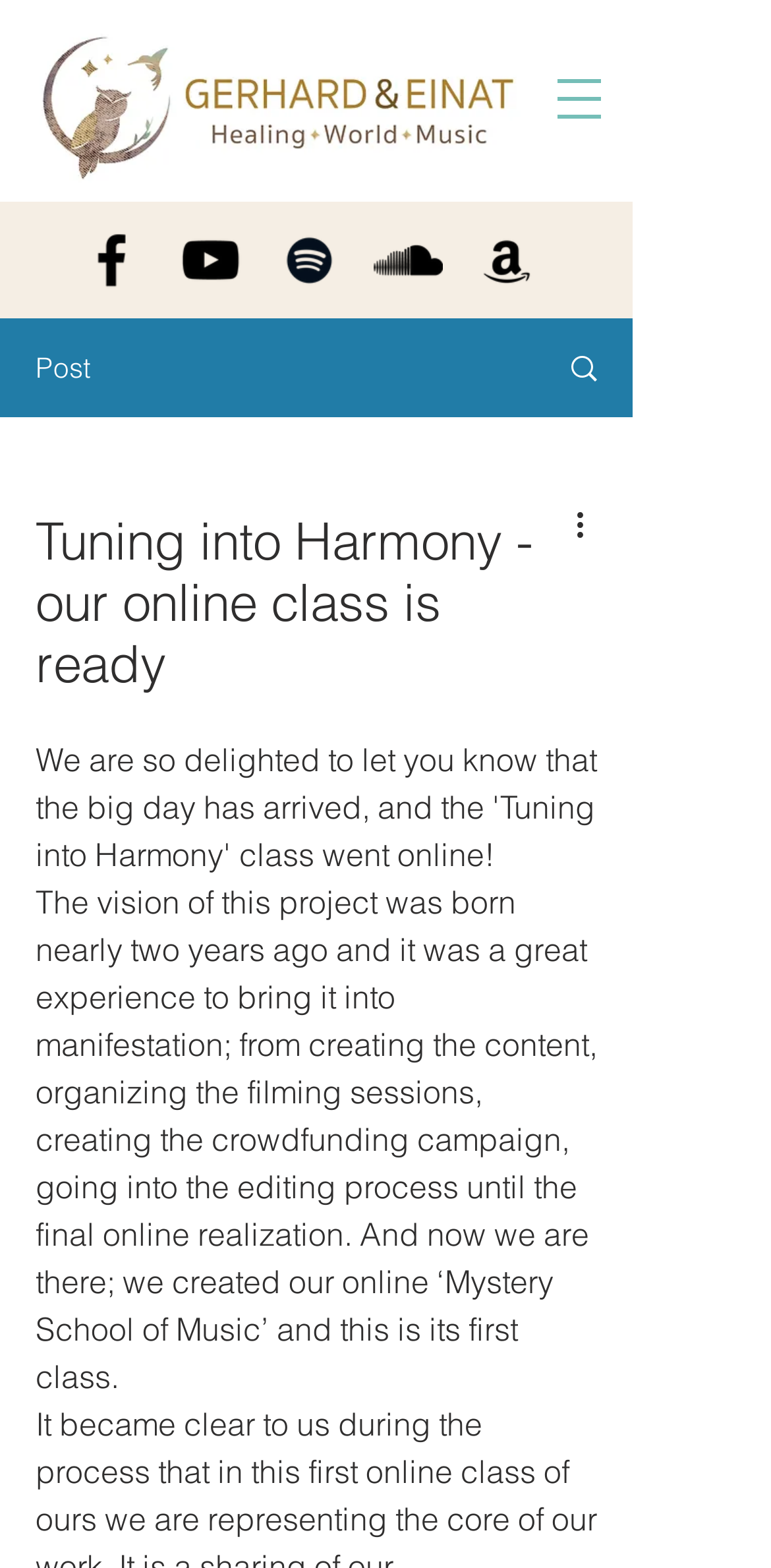Given the element description "aria-label="Open navigation menu"", identify the bounding box of the corresponding UI element.

[0.687, 0.032, 0.815, 0.095]